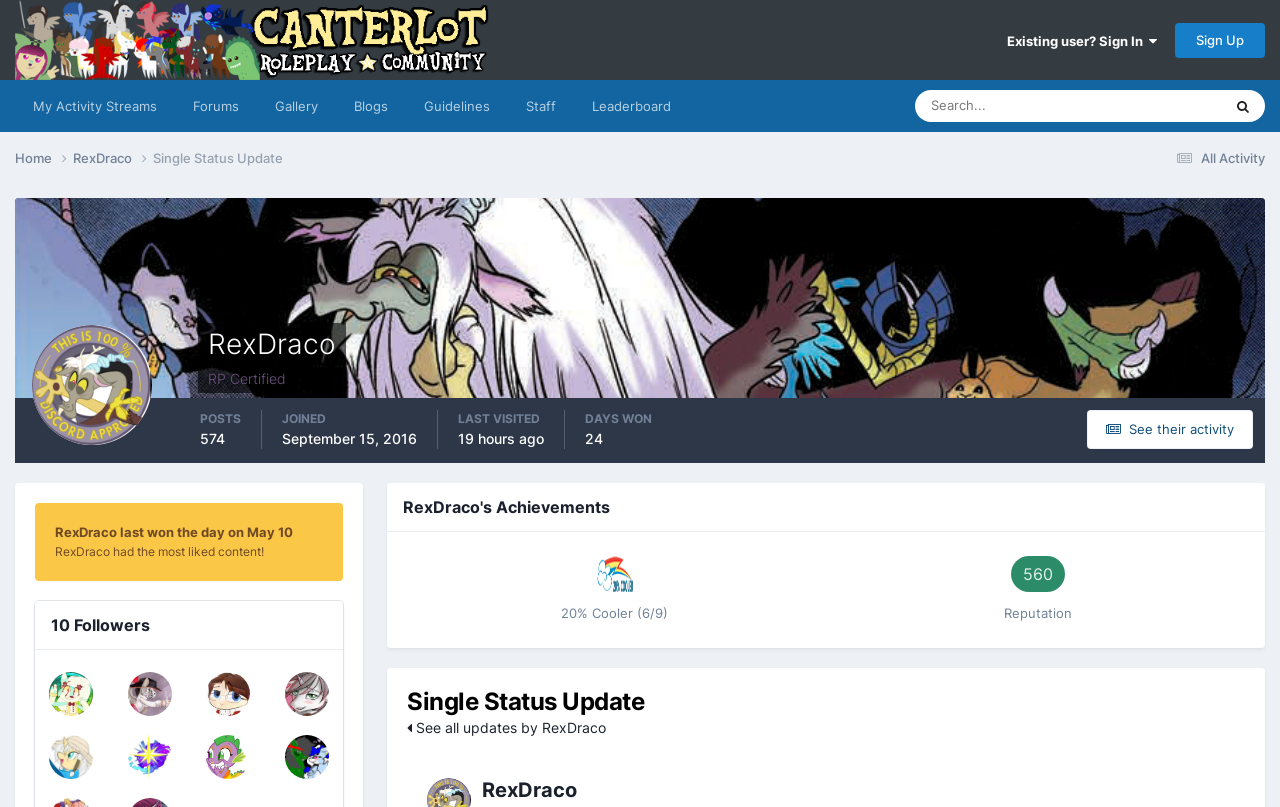Identify the bounding box coordinates of the HTML element based on this description: "Staff".

[0.397, 0.099, 0.448, 0.164]